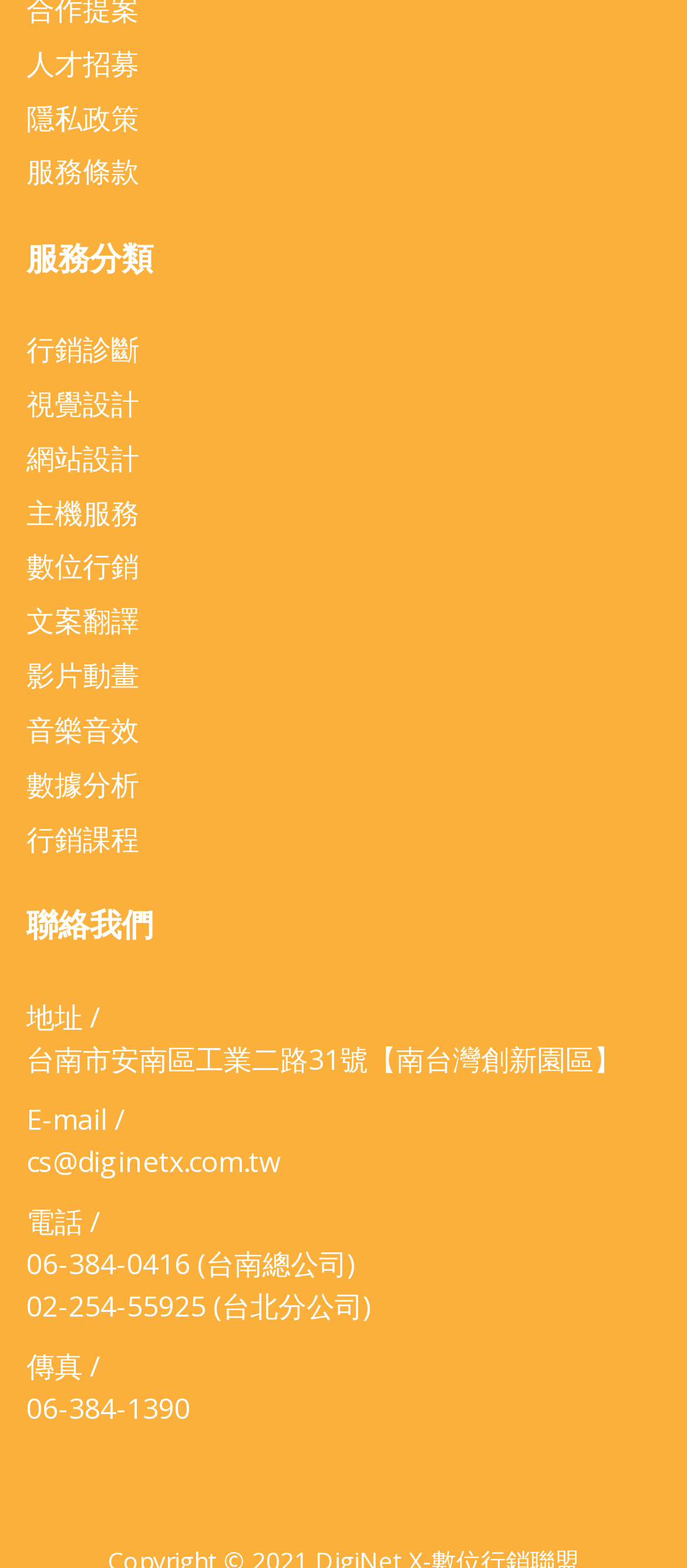Answer the question below in one word or phrase:
What is the company's email address?

cs@diginetx.com.tw